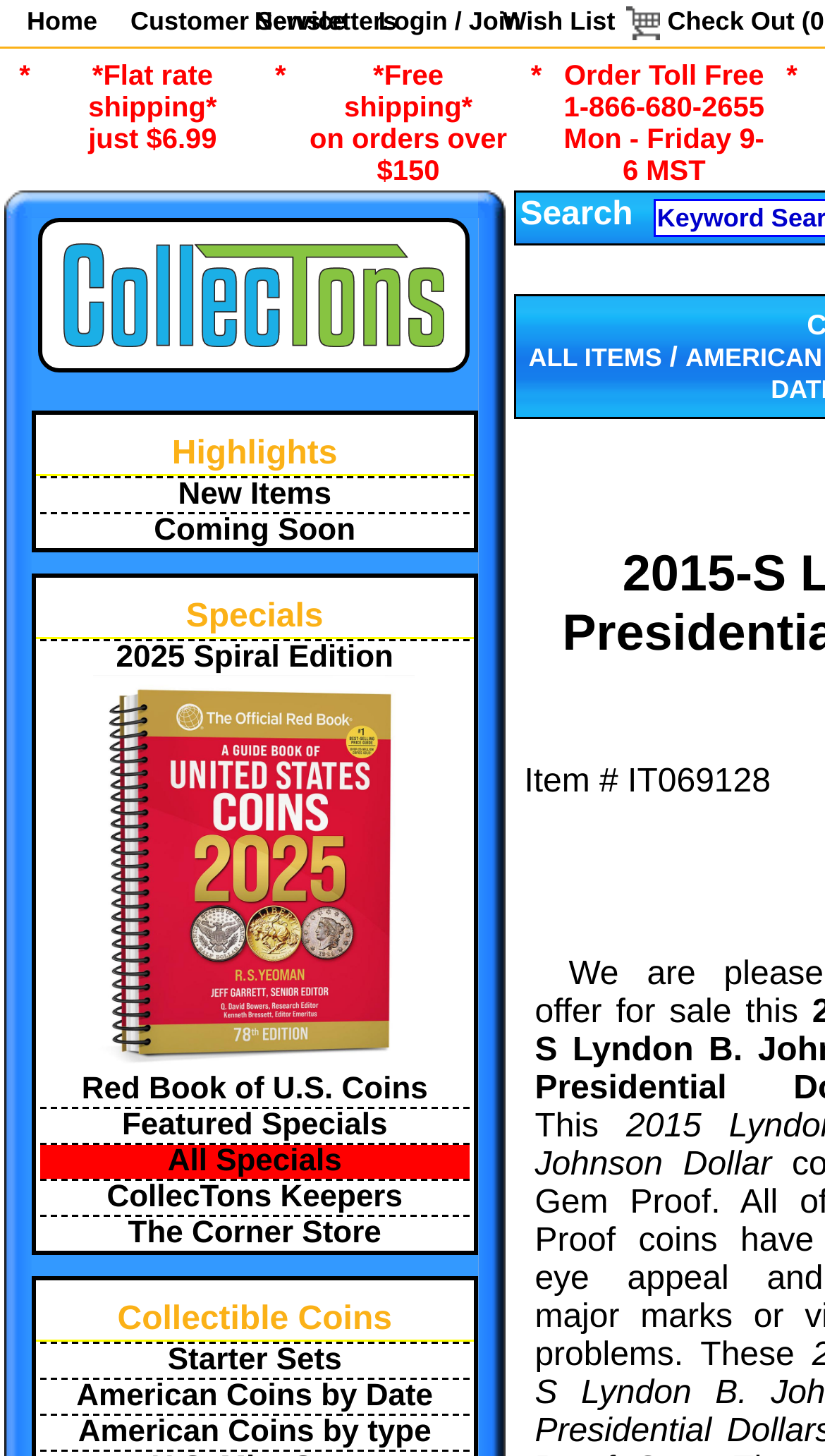Identify the bounding box coordinates of the element to click to follow this instruction: 'view all items'. Ensure the coordinates are four float values between 0 and 1, provided as [left, top, right, bottom].

[0.641, 0.235, 0.802, 0.256]